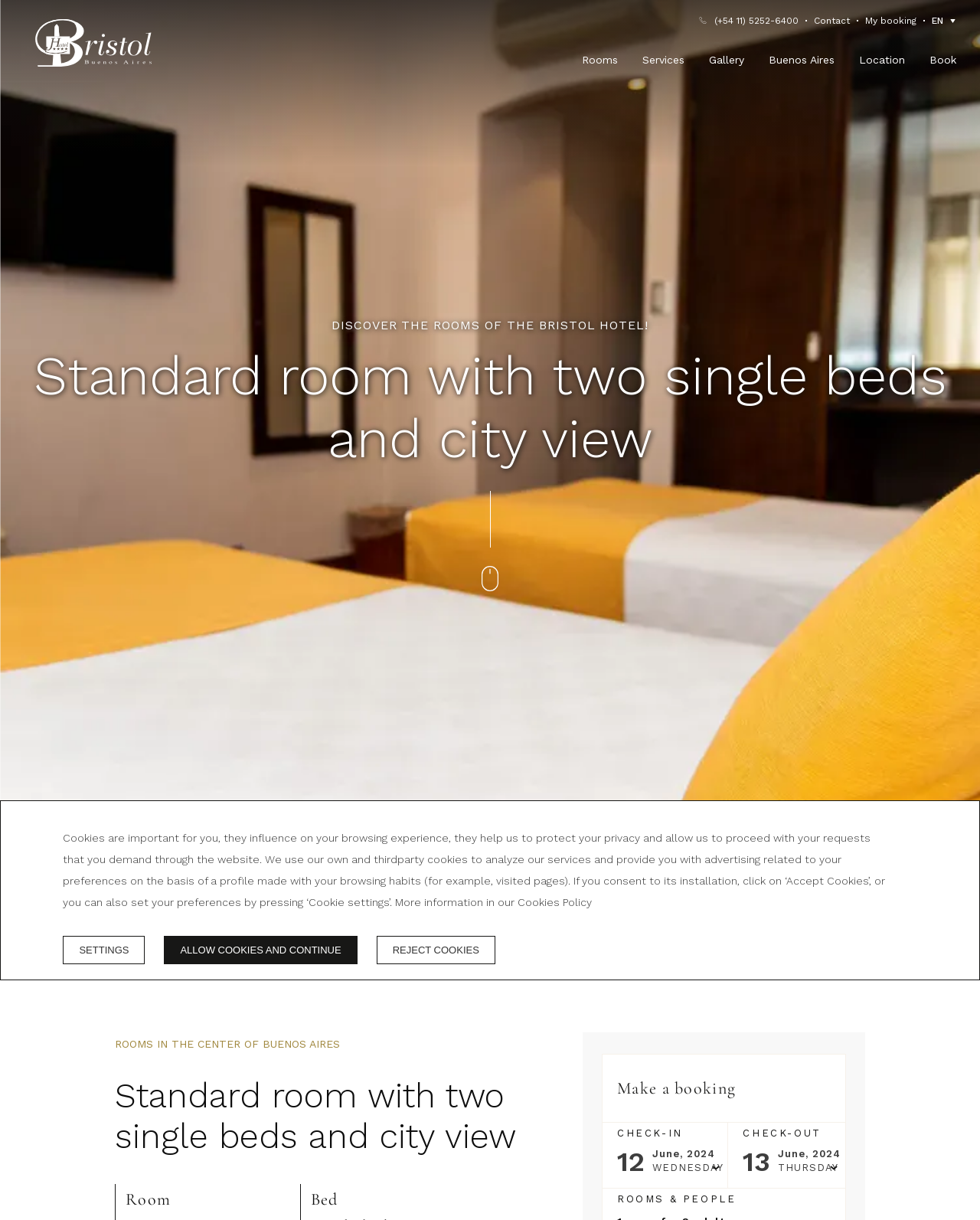Respond to the following query with just one word or a short phrase: 
What is the check-in date?

12 June, 2024